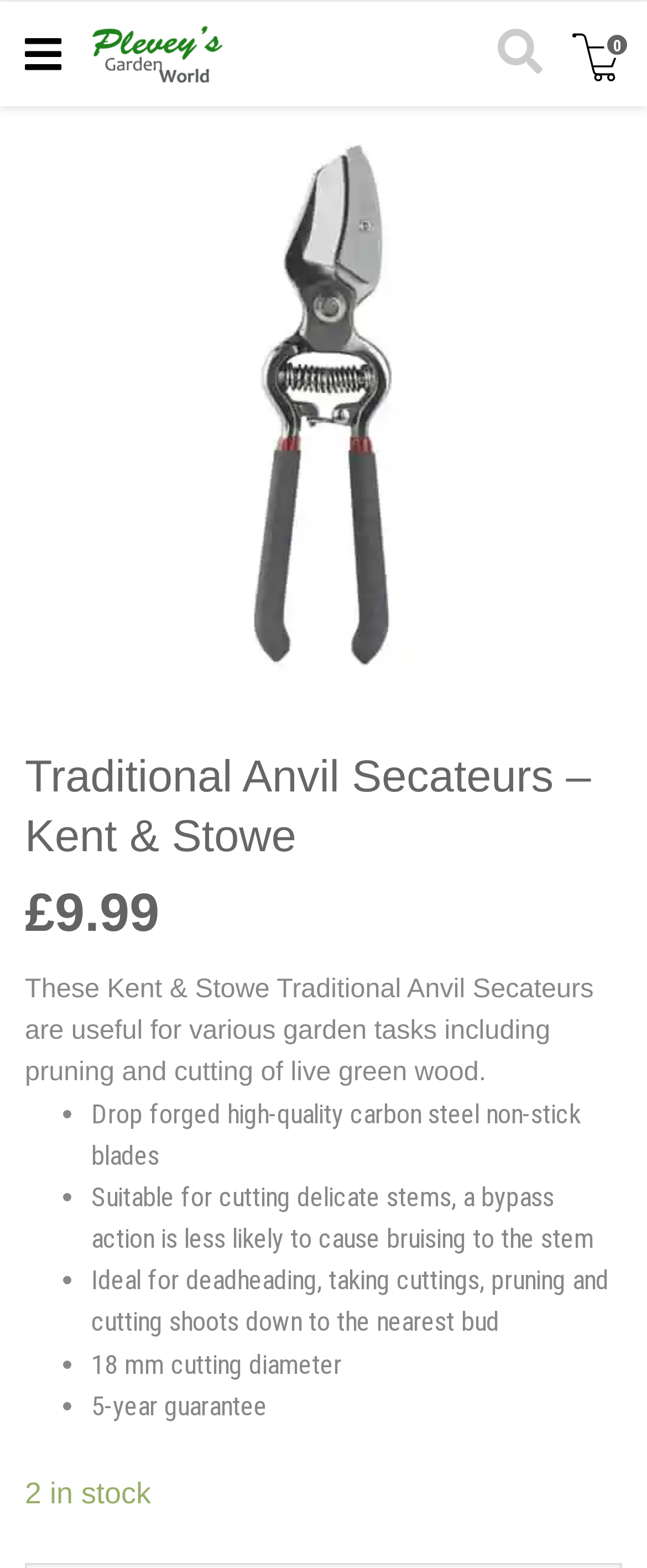Create a full and detailed caption for the entire webpage.

This webpage is about Traditional Anvil Secateurs from Kent & Stowe, a product available at Pleveys Garden World. At the top left, there is a button to toggle navigation, and next to it, a link to Pleveys Garden World with an accompanying image of the logo. On the top right, there are three buttons: one to toggle search, one to toggle the cart, and an image of a cart icon with a text indicating that there are 0 items in the cart.

Below the top navigation, there is a large image that spans across the page. Underneath the image, the product title "Traditional Anvil Secateurs – Kent & Stowe" is displayed as a heading. The product price, £9.99, is shown next to the title. 

A brief product description is provided, stating that these secateurs are useful for various garden tasks, including pruning and cutting of live green wood. Below the description, there is a list of product features, each marked with a bullet point. The features include the high-quality carbon steel non-stick blades, the bypass action suitable for cutting delicate stems, the ideal uses for deadheading and pruning, the 18 mm cutting diameter, and the 5-year guarantee.

At the bottom of the page, there is a text indicating that there are 2 items in stock.